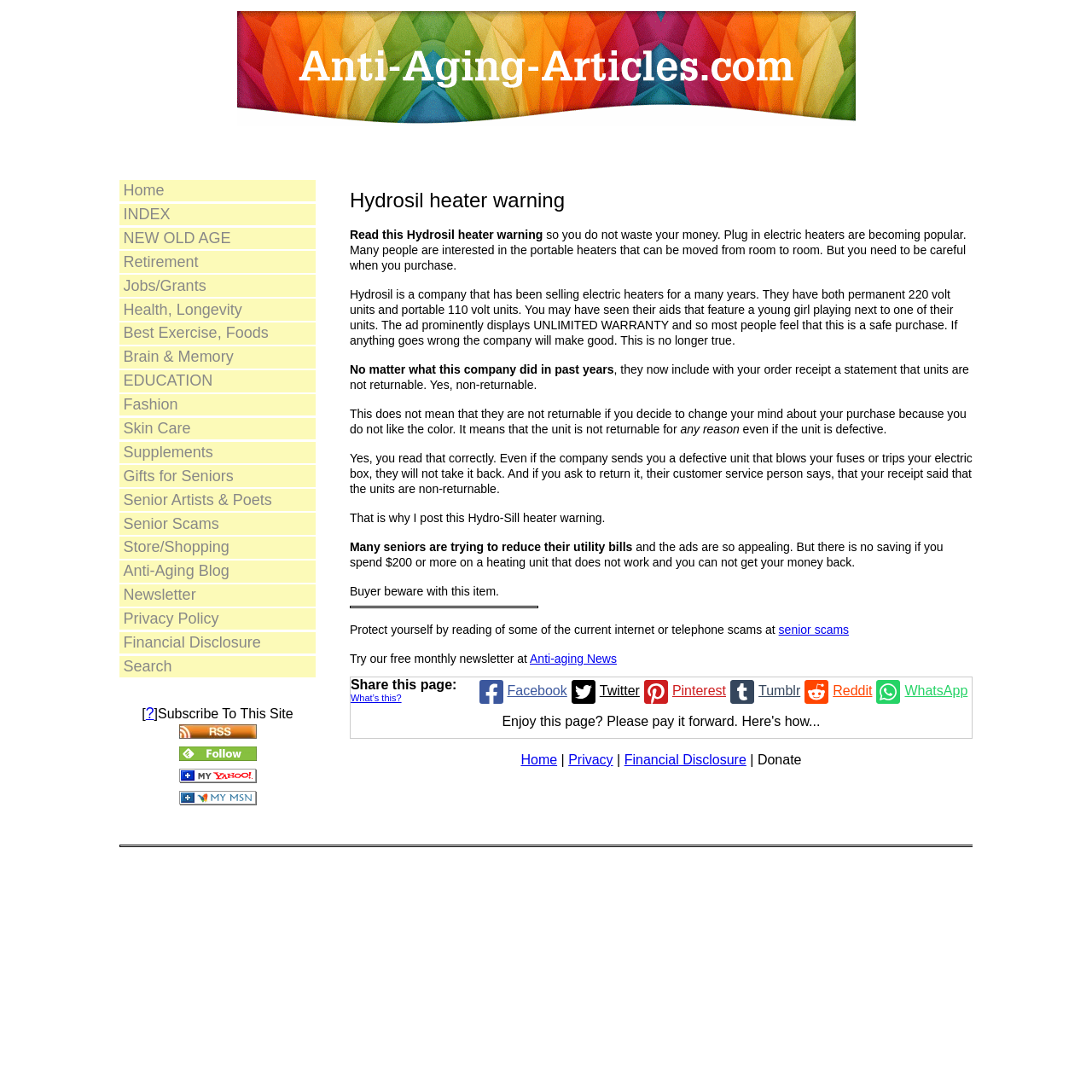Examine the image carefully and respond to the question with a detailed answer: 
How can readers protect themselves?

Readers can protect themselves by reading about scams, as suggested by the text 'Protect yourself by reading of some of the current internet or telephone scams' and the link to 'senior scams'.